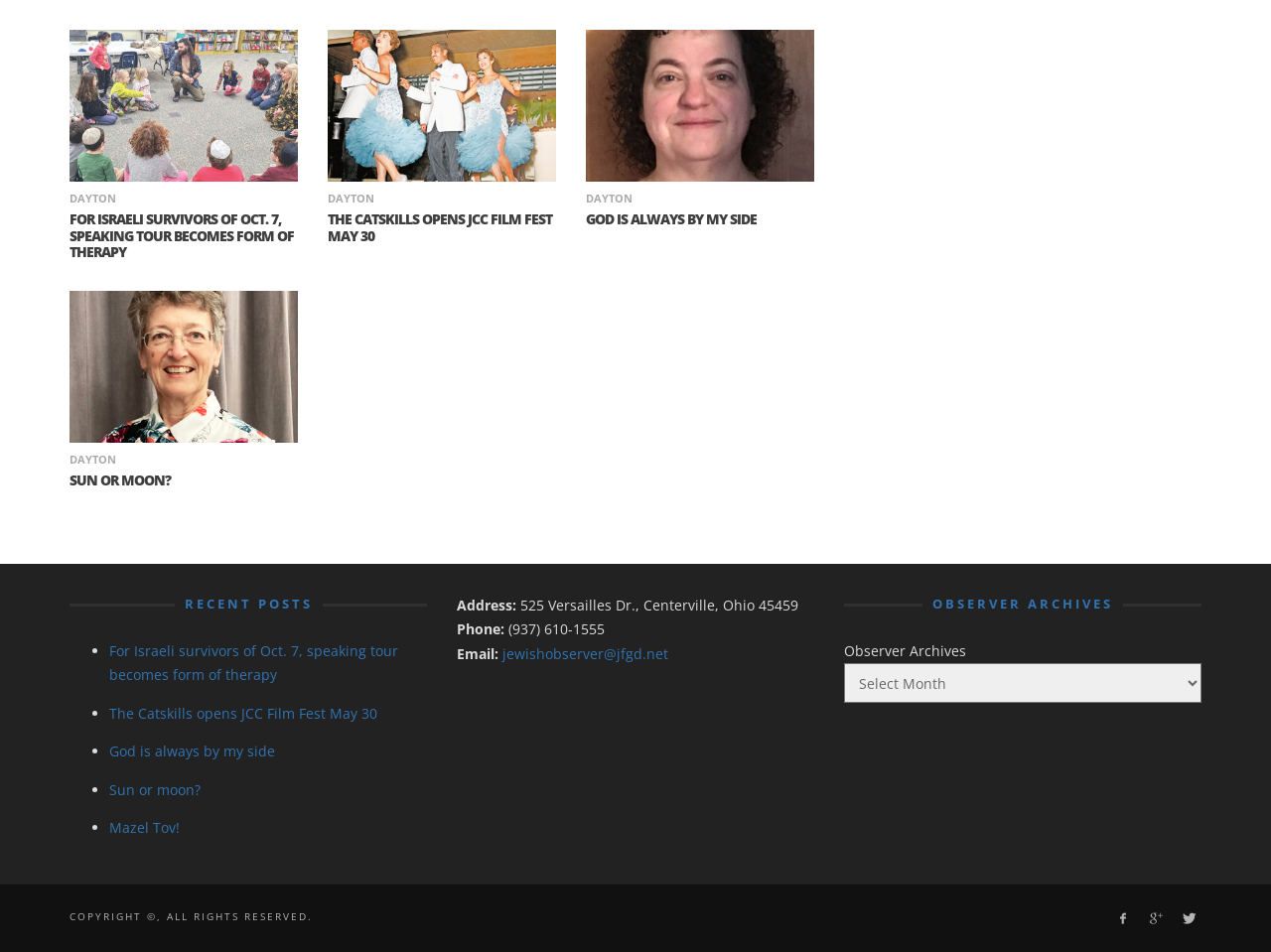Identify the bounding box for the UI element that is described as follows: "Mazel Tov!".

[0.086, 0.859, 0.141, 0.879]